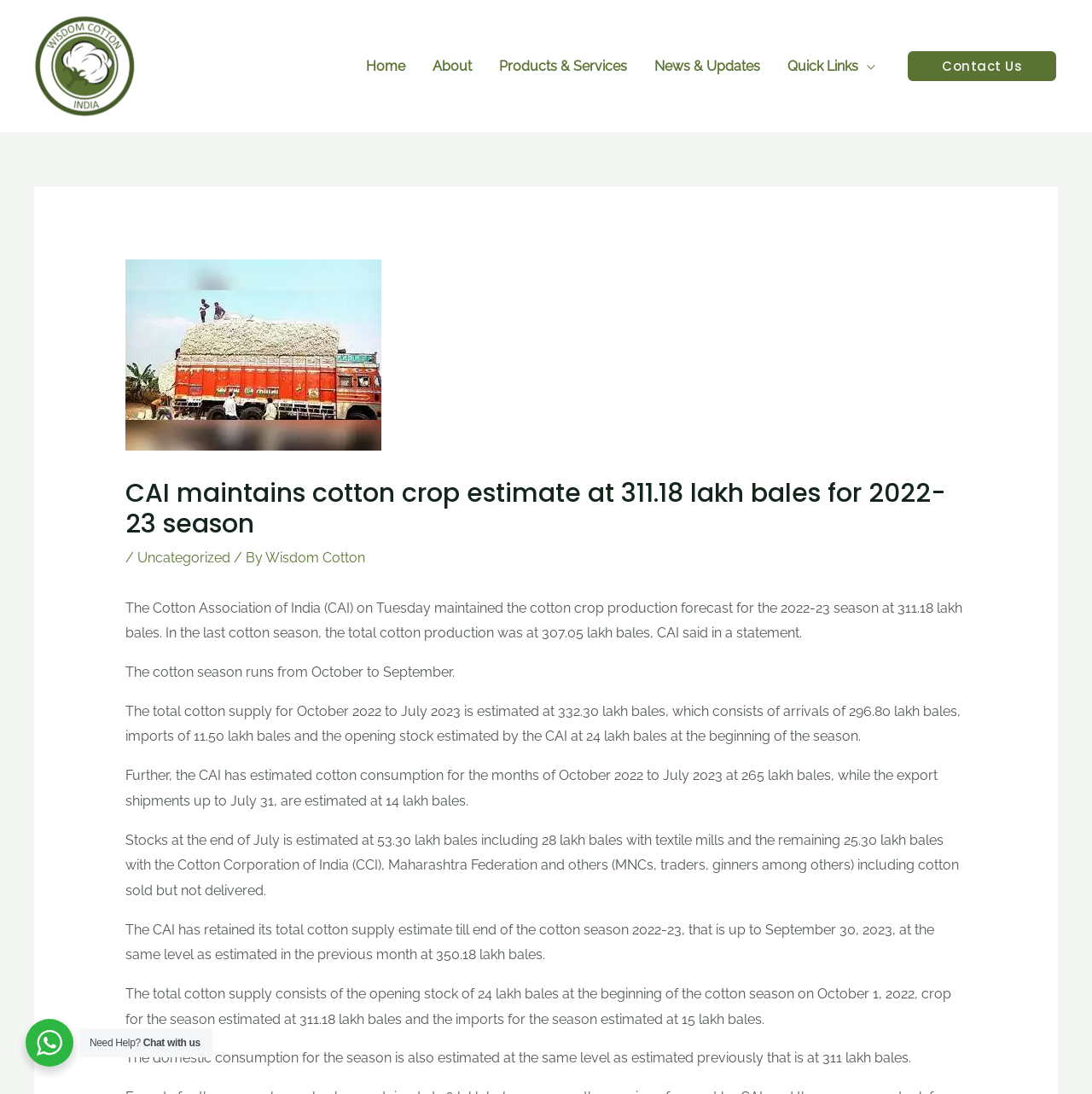Could you highlight the region that needs to be clicked to execute the instruction: "Click on the 'About' link"?

[0.384, 0.033, 0.445, 0.088]